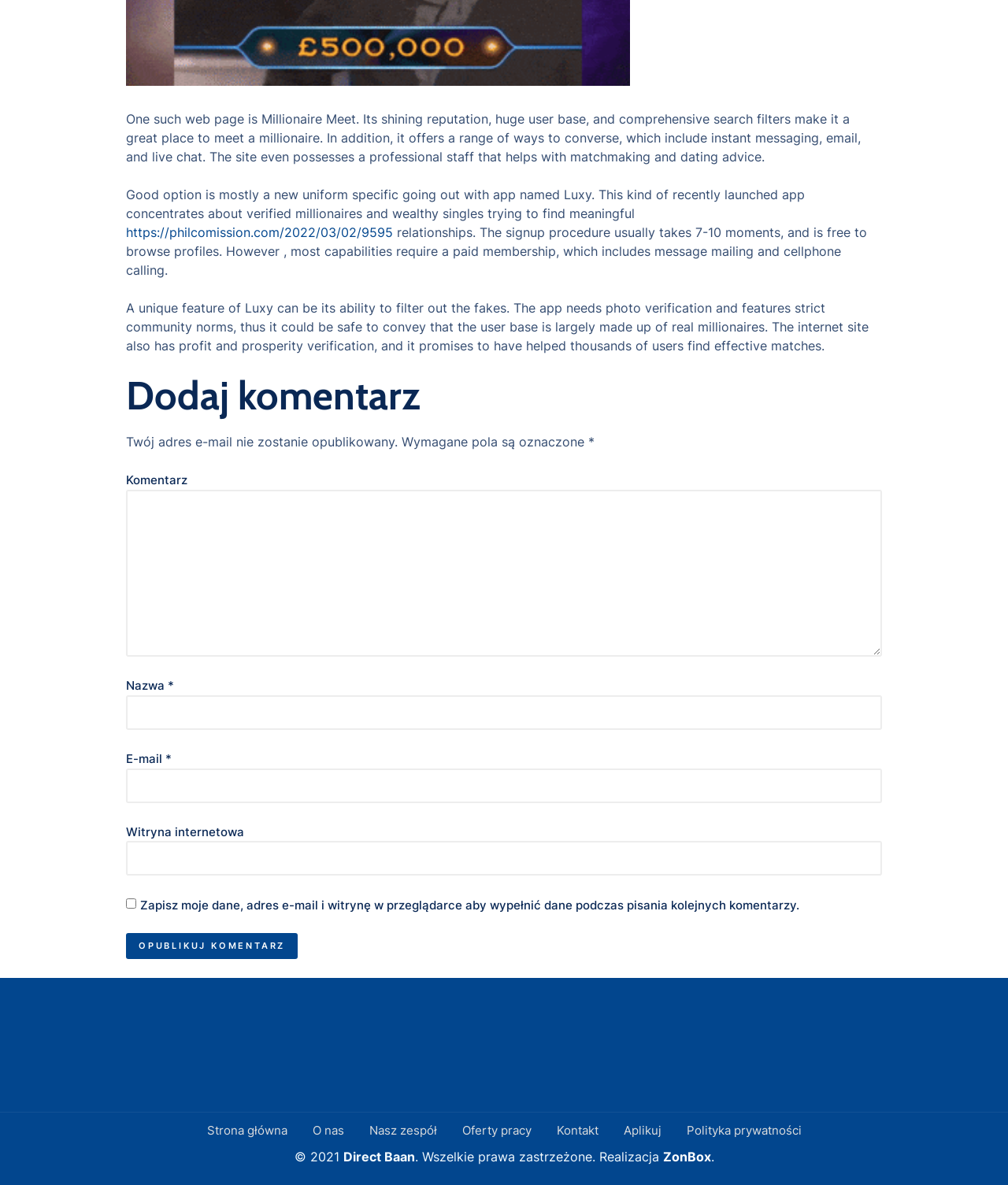Based on the provided description, "Kontakt", find the bounding box of the corresponding UI element in the screenshot.

[0.552, 0.947, 0.593, 0.962]